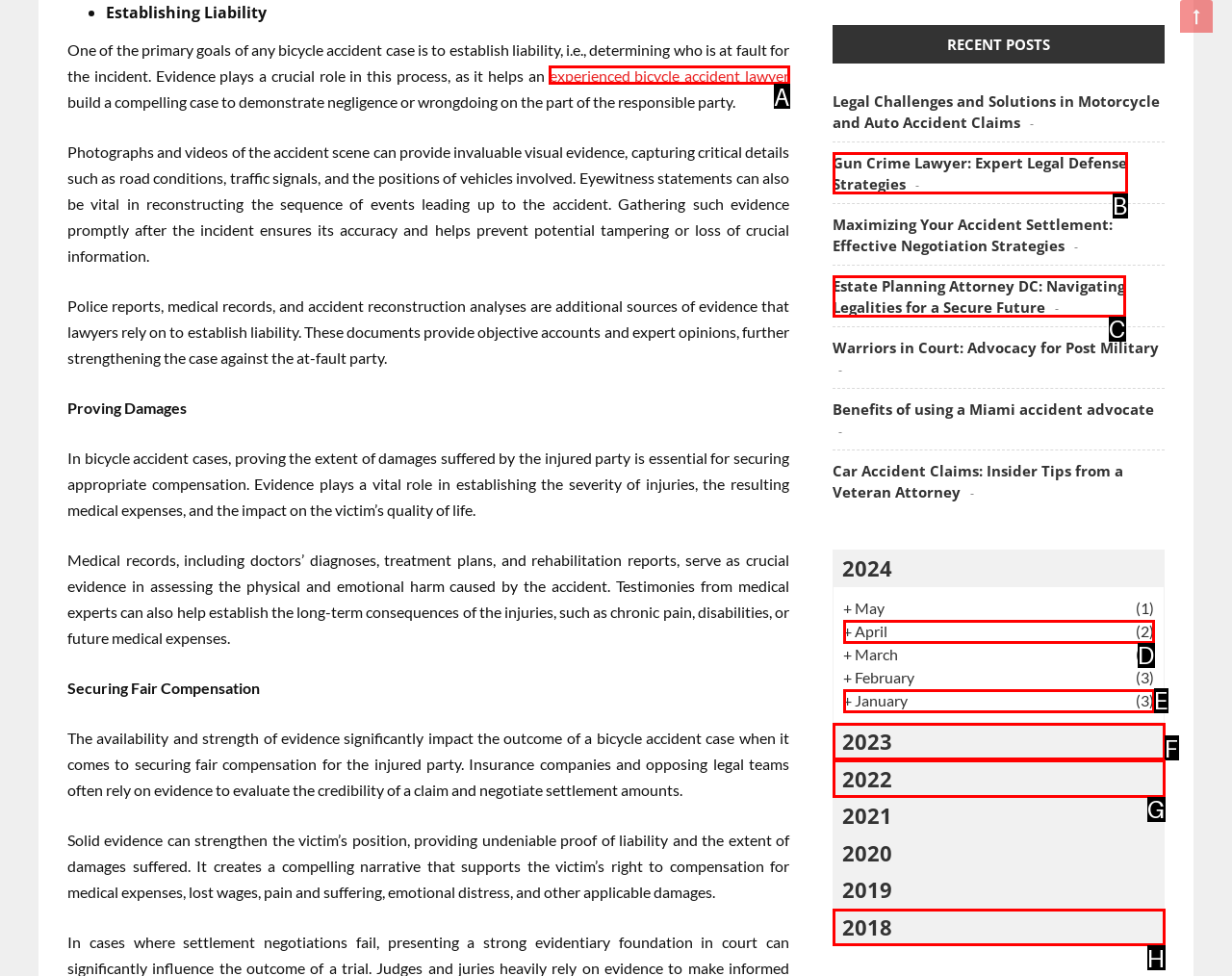From the options provided, determine which HTML element best fits the description: 2022. Answer with the correct letter.

G